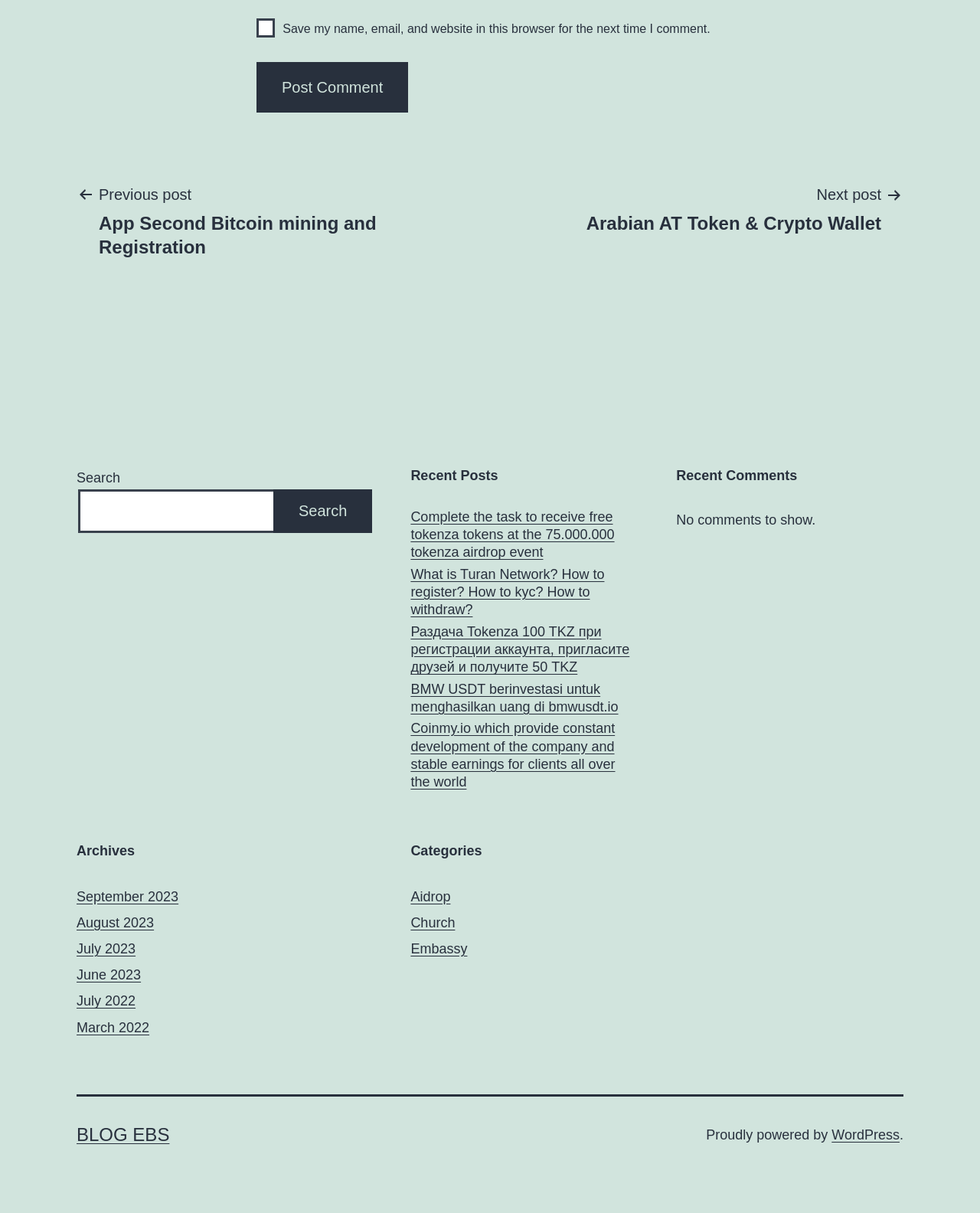How many months are listed in the Archives section?
Answer the question with as much detail as you can, using the image as a reference.

I counted the number of links under the 'Archives' heading, which represent different months, and found 6 months listed.